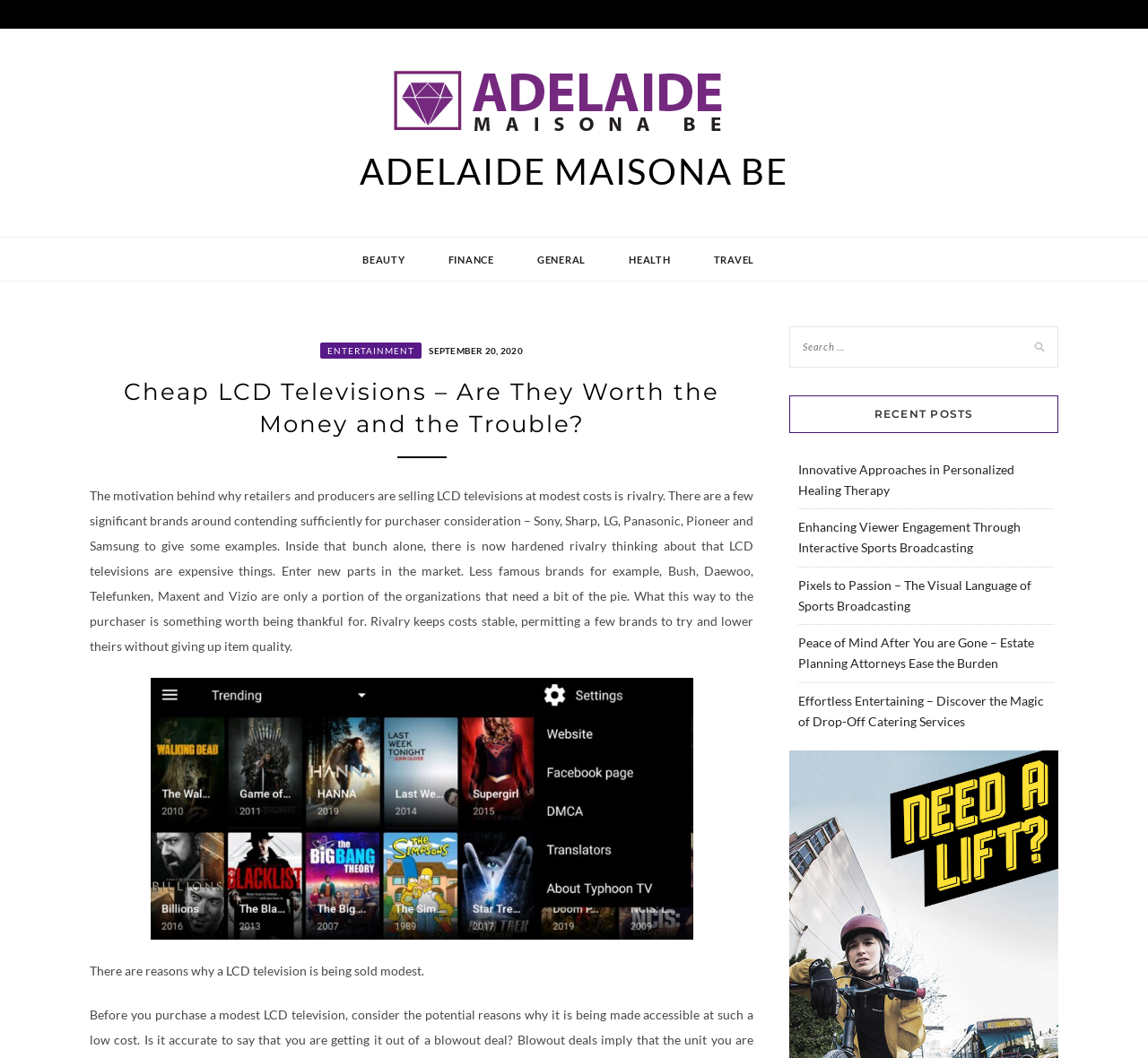What is the brand of the TV shown in the image?
Please answer using one word or phrase, based on the screenshot.

Typhoon